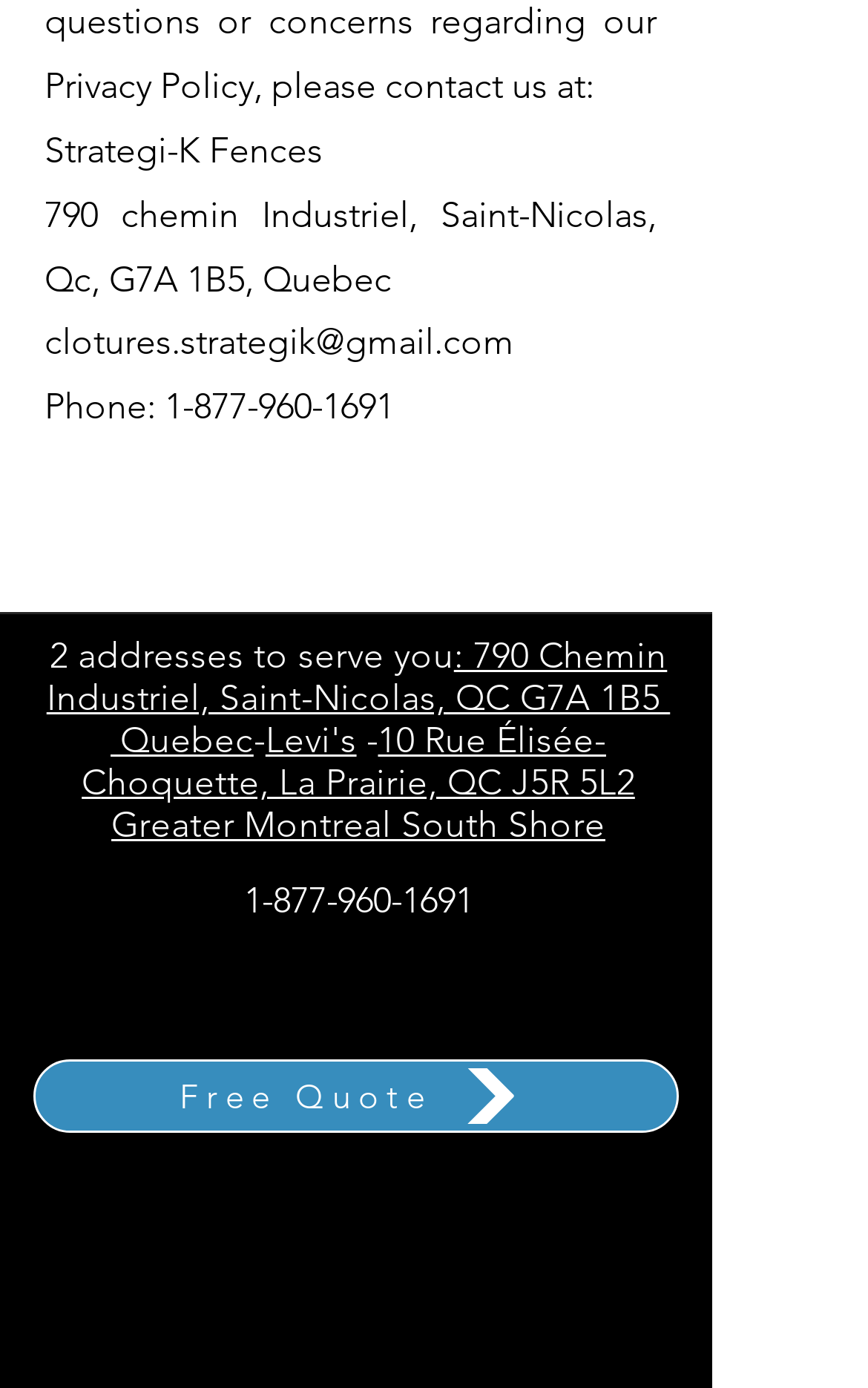Please locate the bounding box coordinates for the element that should be clicked to achieve the following instruction: "View the privacy policy". Ensure the coordinates are given as four float numbers between 0 and 1, i.e., [left, top, right, bottom].

[0.317, 0.878, 0.504, 0.902]